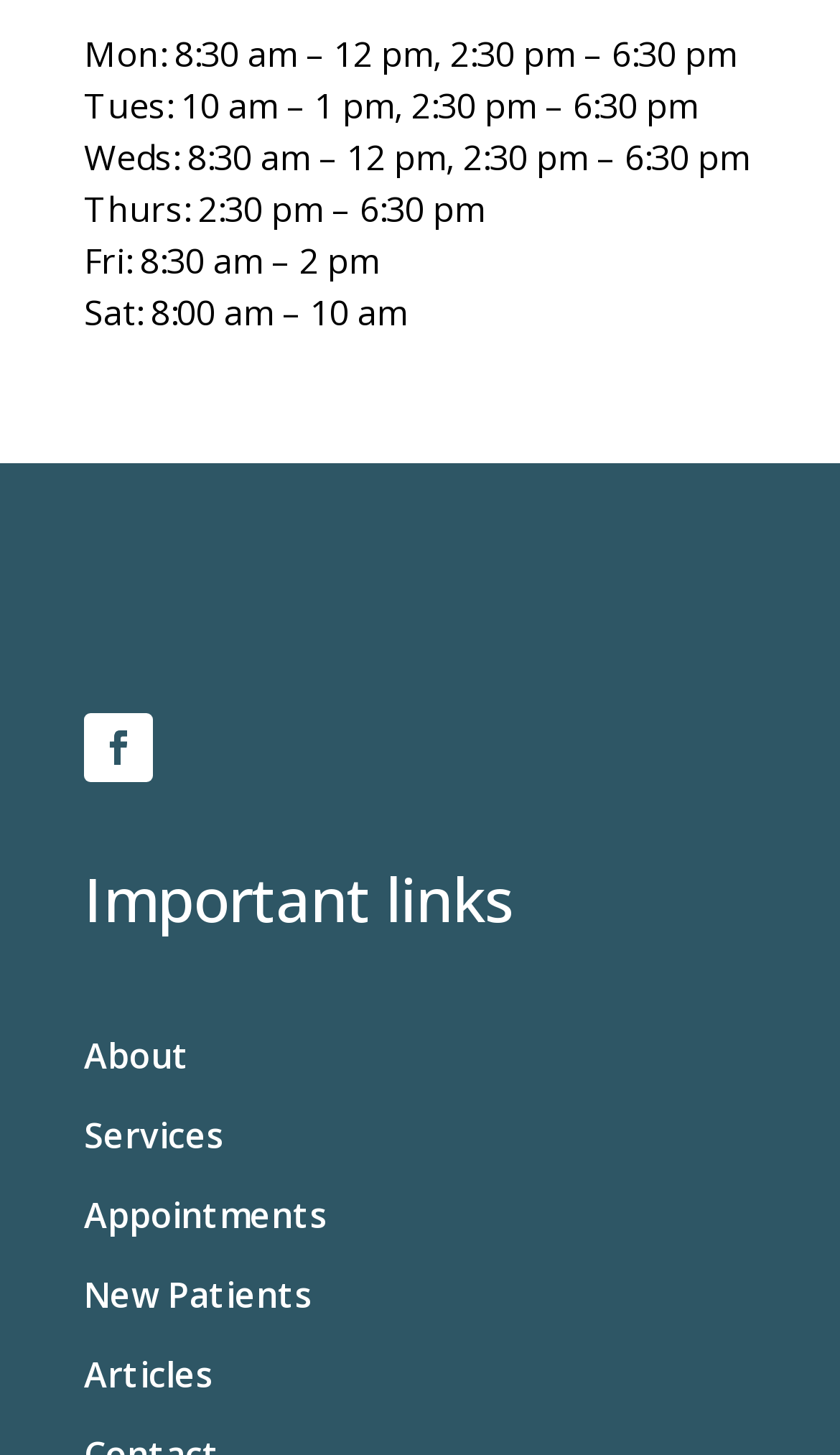What are the office hours on Monday?
Please answer the question with a single word or phrase, referencing the image.

8:30 am – 12 pm, 2:30 pm – 6:30 pm